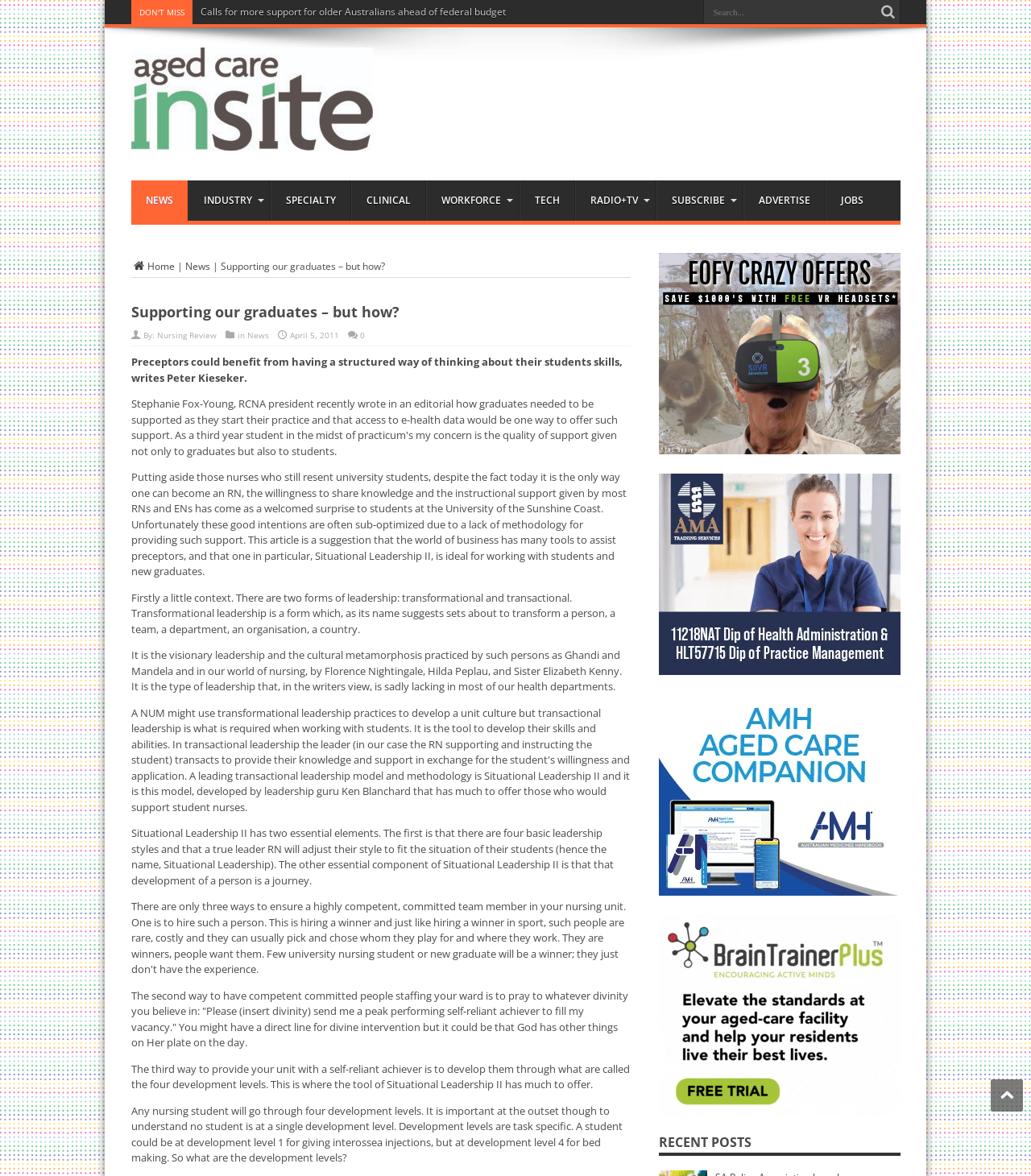Please determine the headline of the webpage and provide its content.

Supporting our graduates – but how?